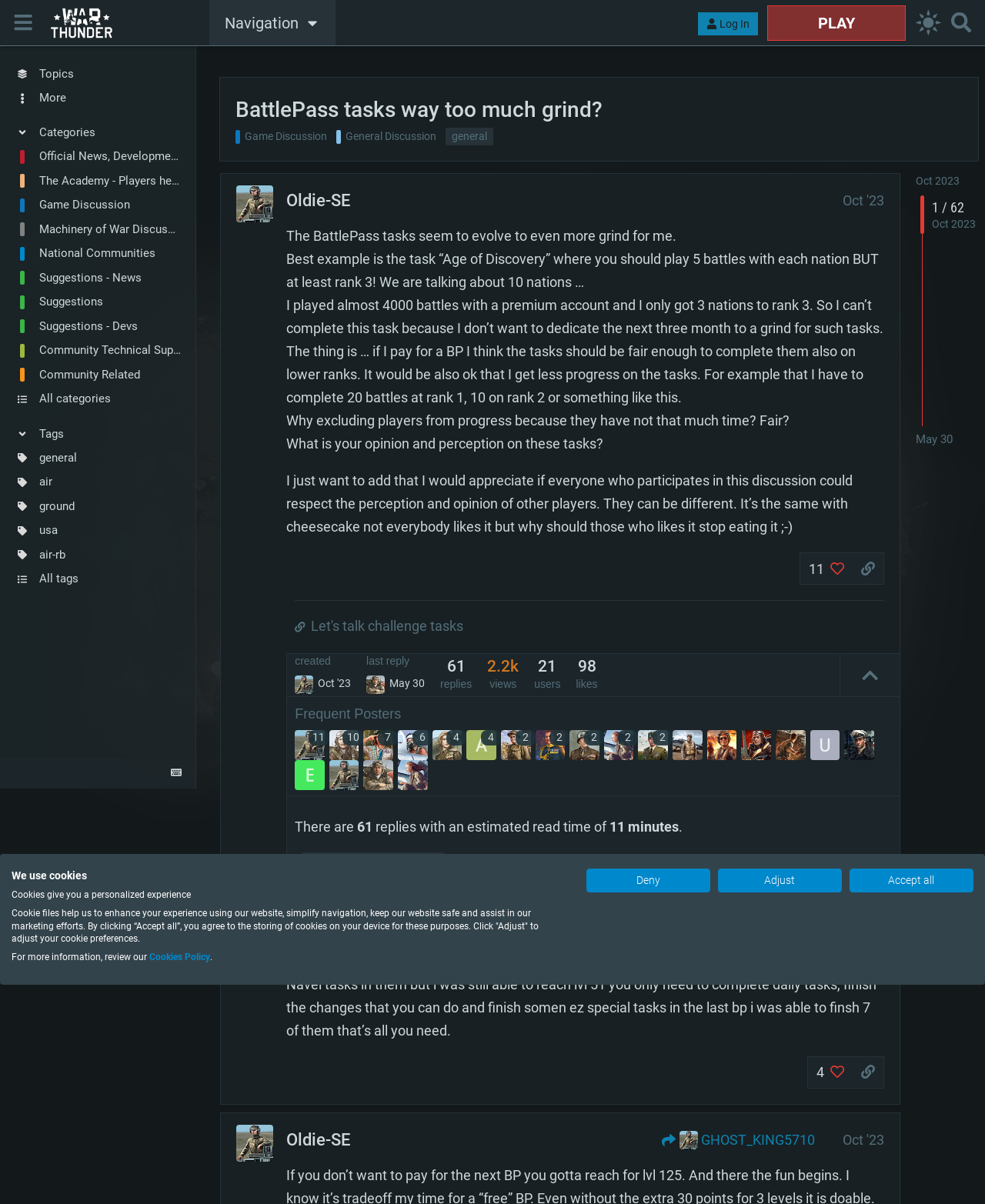Specify the bounding box coordinates of the region I need to click to perform the following instruction: "Click on the 'PLAY' link". The coordinates must be four float numbers in the range of 0 to 1, i.e., [left, top, right, bottom].

[0.779, 0.004, 0.92, 0.034]